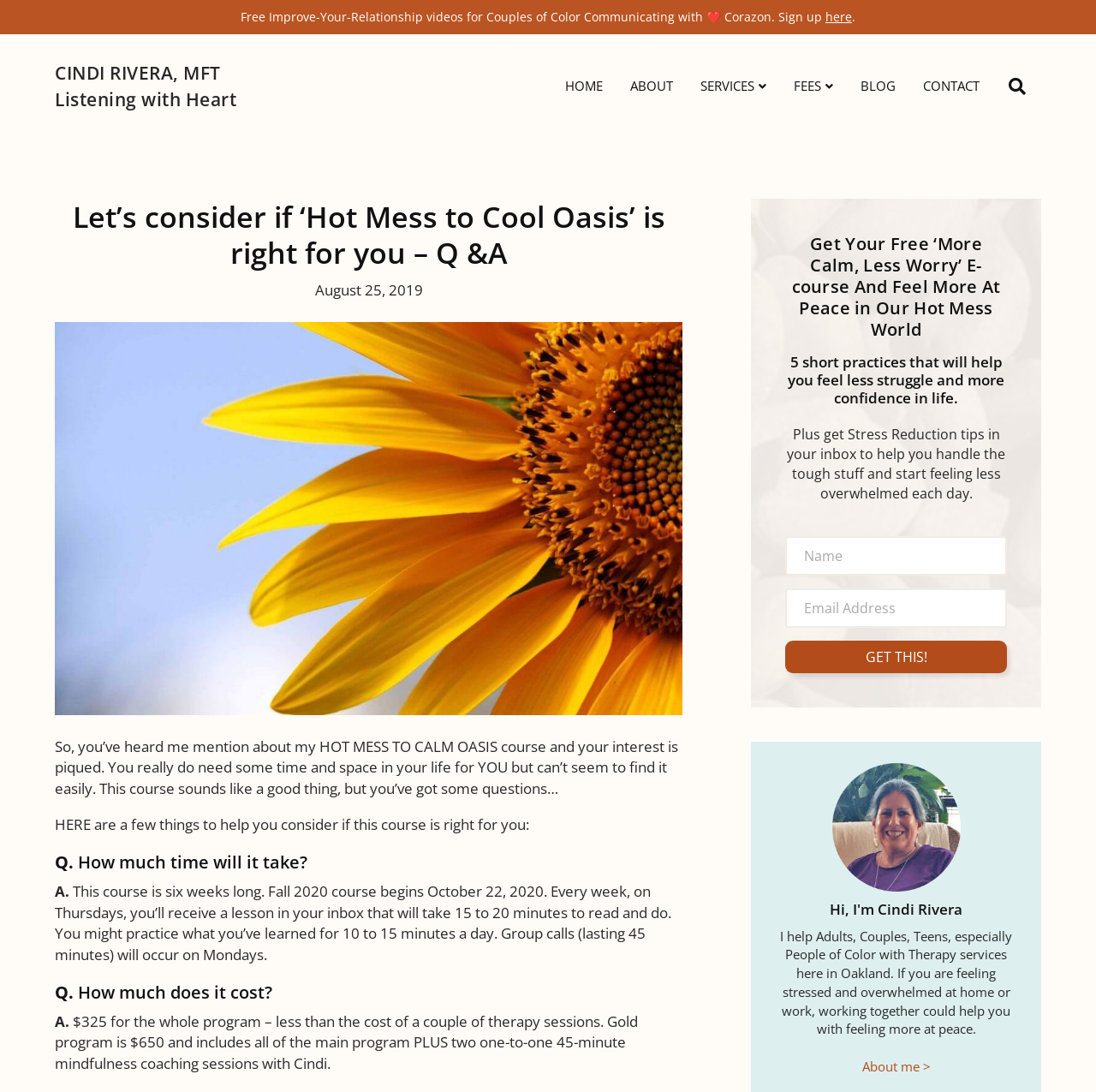Locate the bounding box coordinates of the region to be clicked to comply with the following instruction: "Get your free 'More Calm, Less Worry' e-course". The coordinates must be four float numbers between 0 and 1, in the form [left, top, right, bottom].

[0.716, 0.587, 0.919, 0.617]